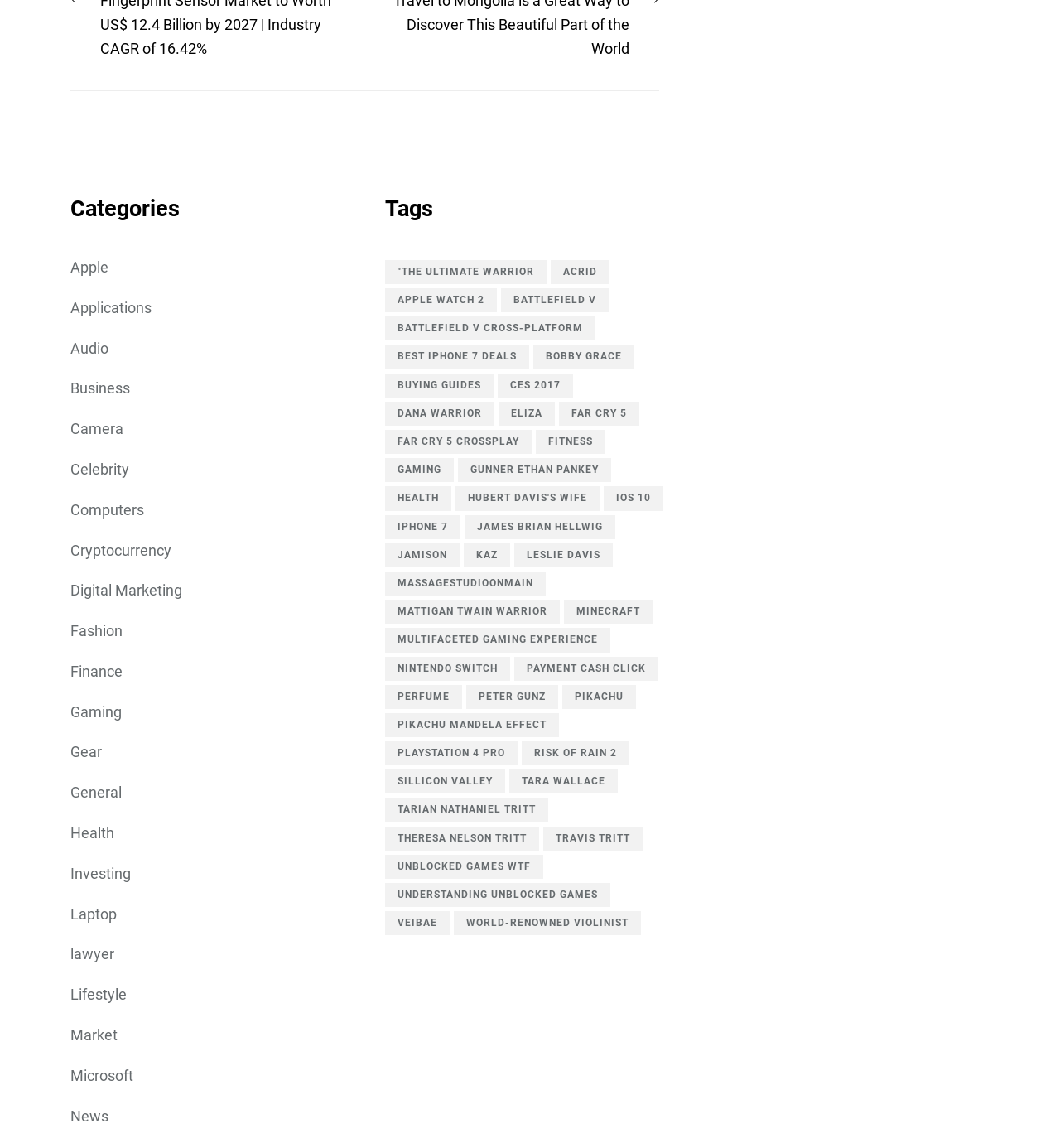Select the bounding box coordinates of the element I need to click to carry out the following instruction: "Click on the 'Apple' category".

[0.066, 0.223, 0.108, 0.244]